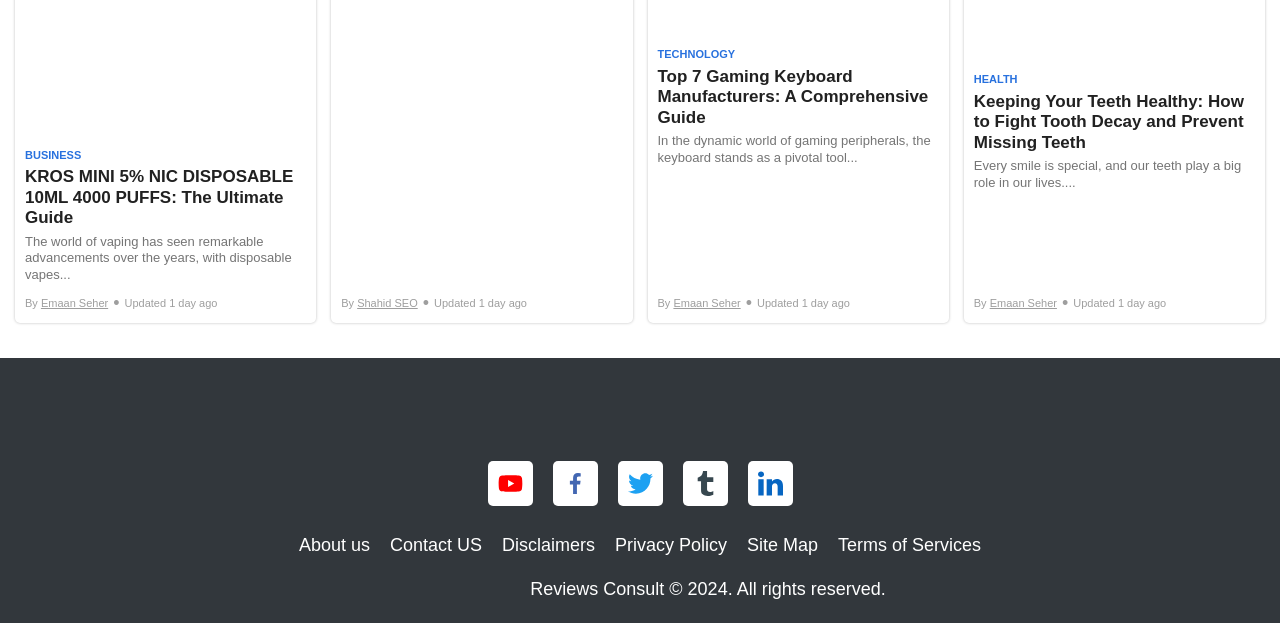Observe the image and answer the following question in detail: What categories are available on this webpage?

By analyzing the links at the top of the webpage, I found that there are three categories available: BUSINESS, TECHNOLOGY, and HEALTH. These categories are represented by links with corresponding text.